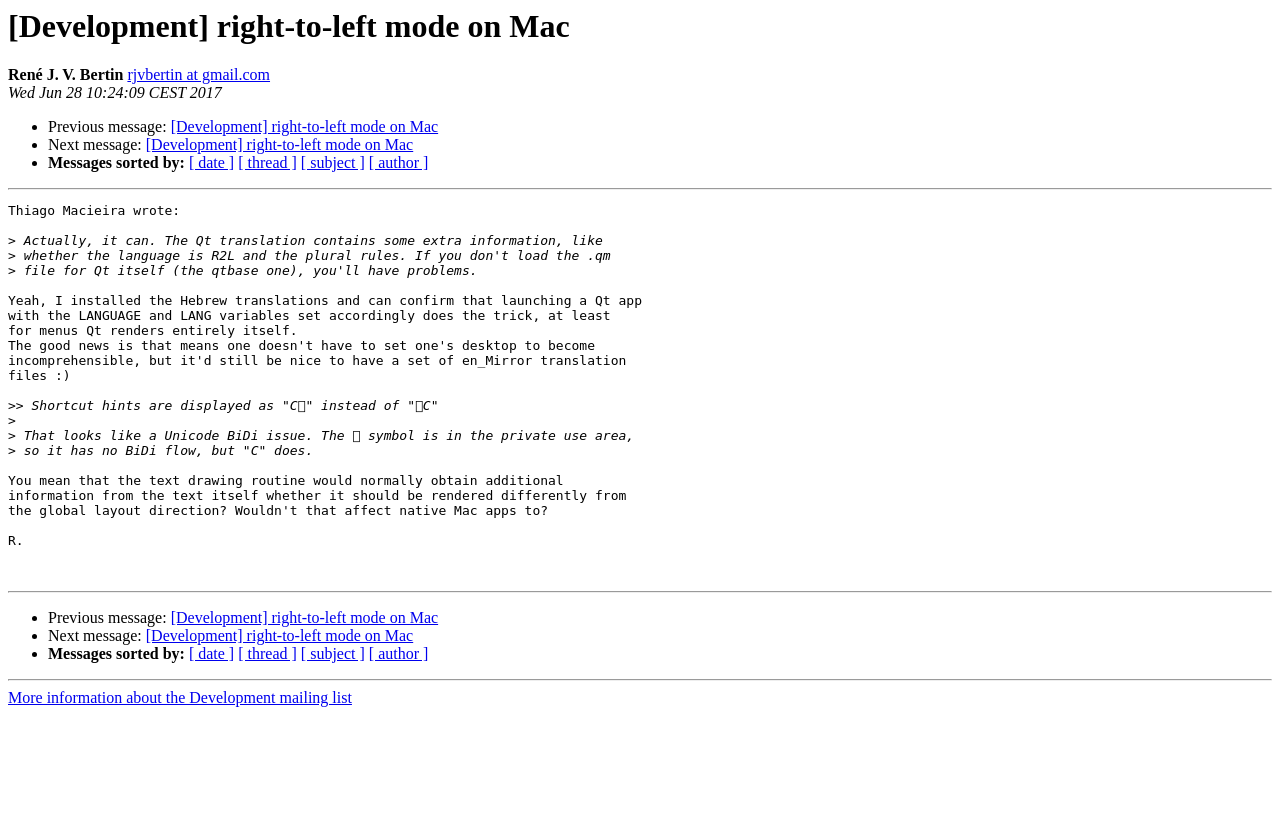Please specify the bounding box coordinates of the area that should be clicked to accomplish the following instruction: "Sort messages by date". The coordinates should consist of four float numbers between 0 and 1, i.e., [left, top, right, bottom].

[0.148, 0.185, 0.183, 0.206]